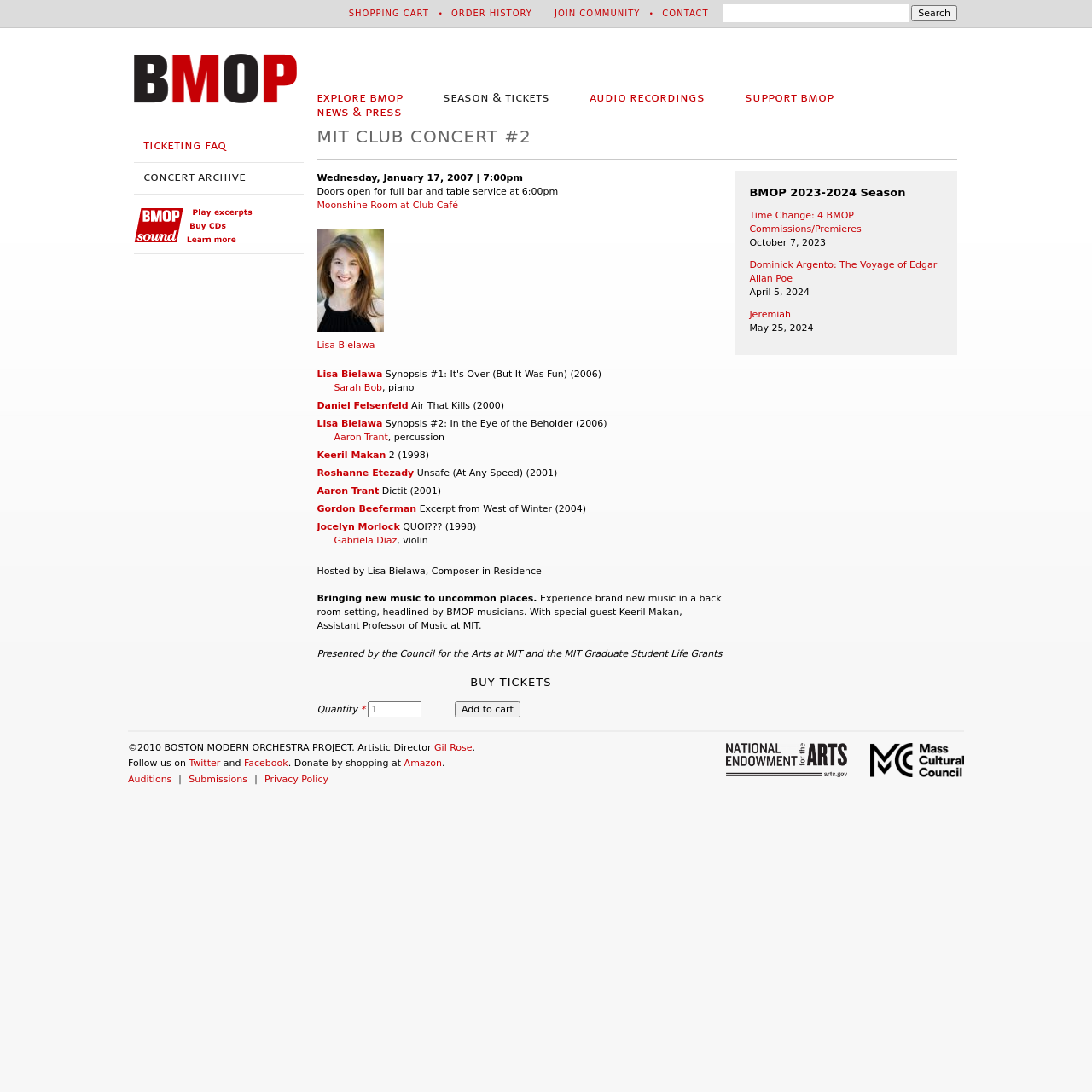What is the name of the composer in residence?
Answer the question with a detailed explanation, including all necessary information.

I found the answer by looking at the text 'Hosted by Lisa Bielawa, Composer in Residence' in the main content area of the webpage.